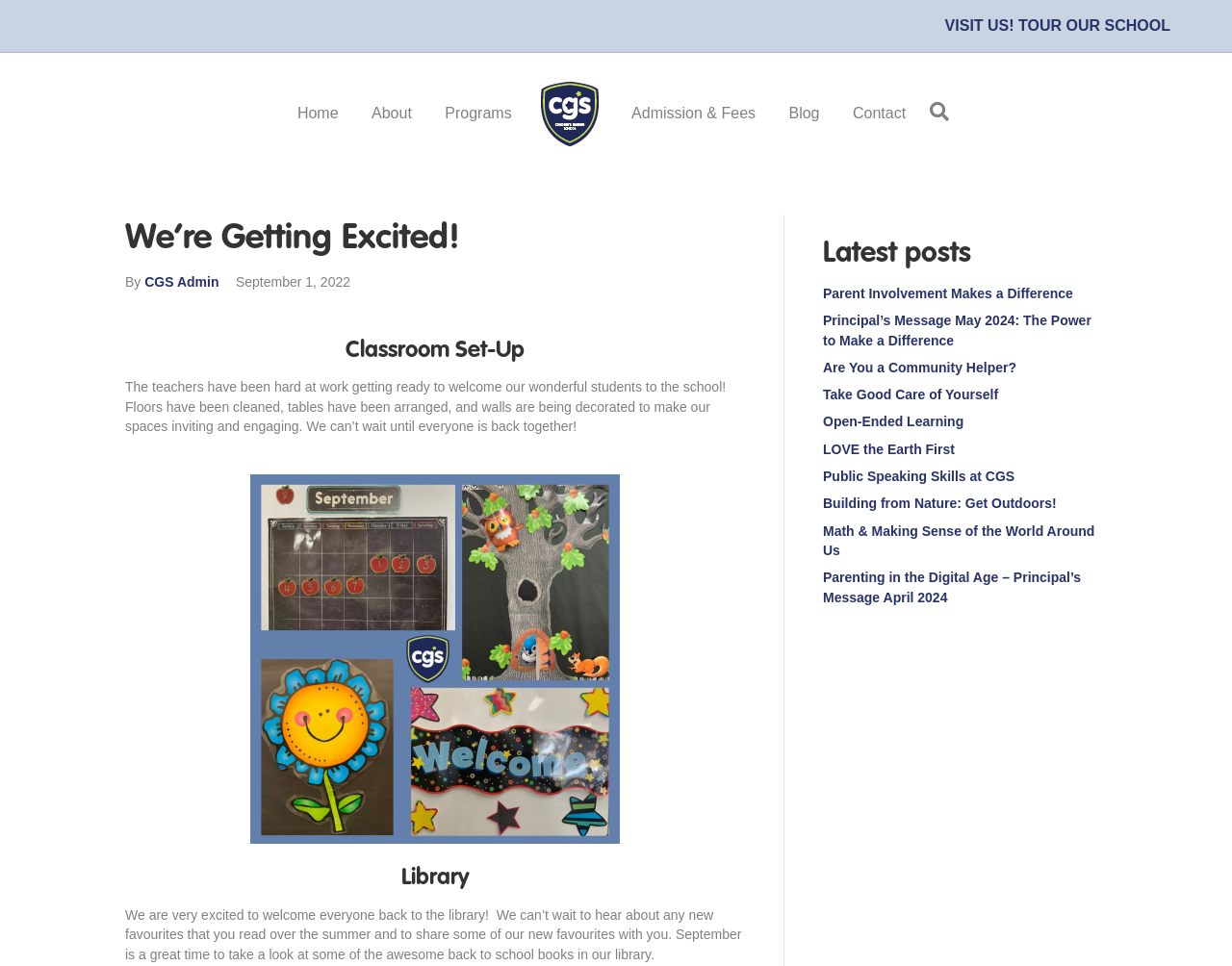What is the topic of the latest posts section?
Craft a detailed and extensive response to the question.

I found the answer by looking at the section with the heading 'Latest posts', which contains a list of links to various blog posts. The topics of these posts seem to be related to the school and its activities.